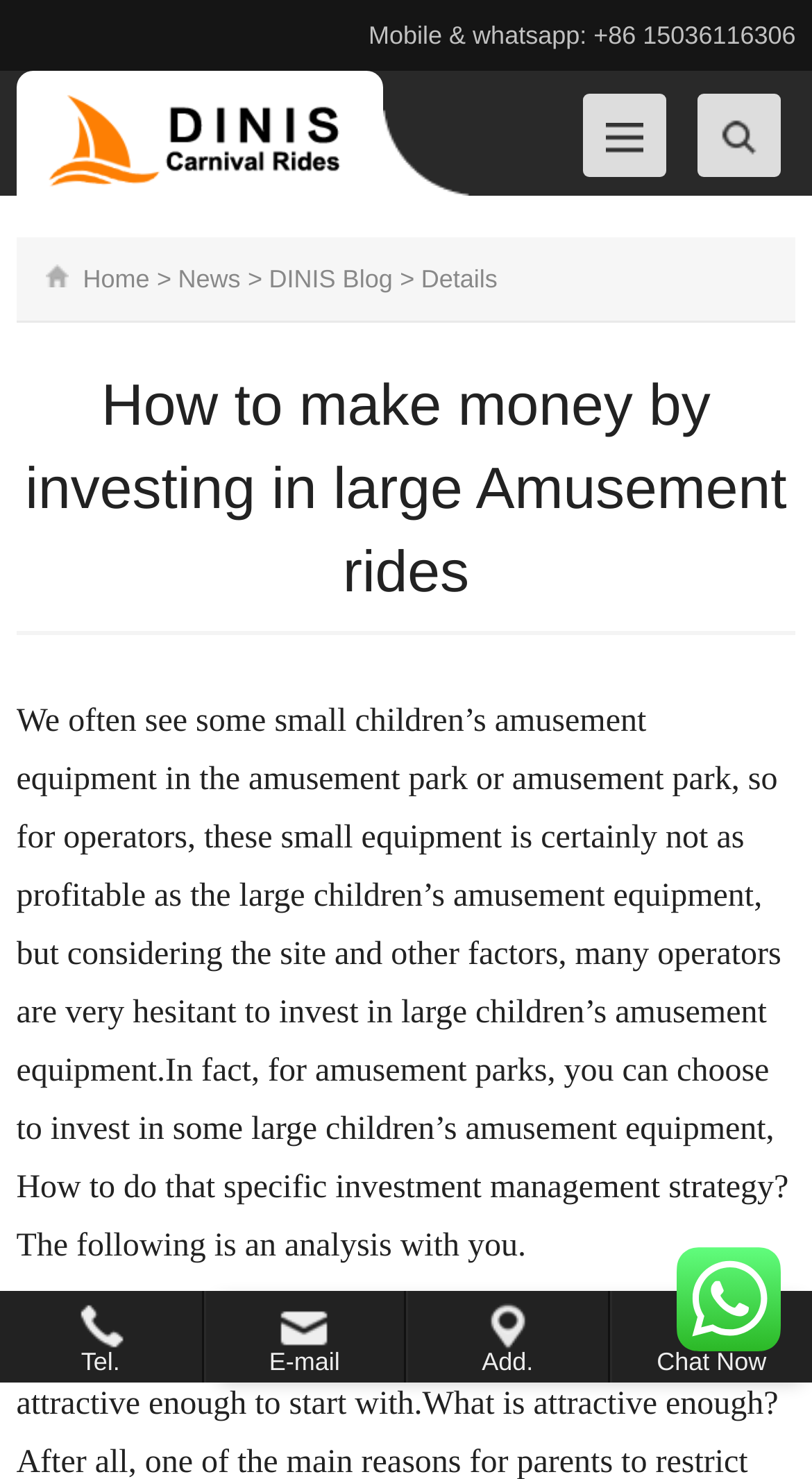Please specify the coordinates of the bounding box for the element that should be clicked to carry out this instruction: "Click the 'Amusement park equipment supplier – DINIS' link". The coordinates must be four float numbers between 0 and 1, formatted as [left, top, right, bottom].

[0.041, 0.084, 0.451, 0.103]